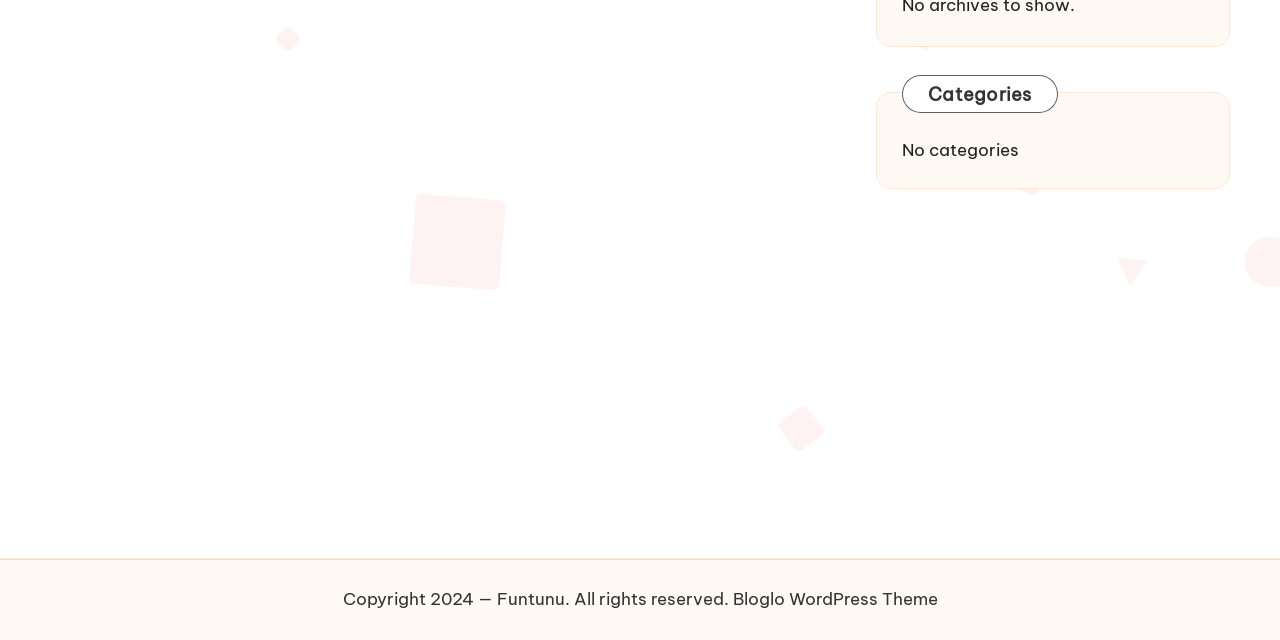Find the bounding box of the web element that fits this description: "Bloglo WordPress Theme".

[0.572, 0.914, 0.732, 0.961]